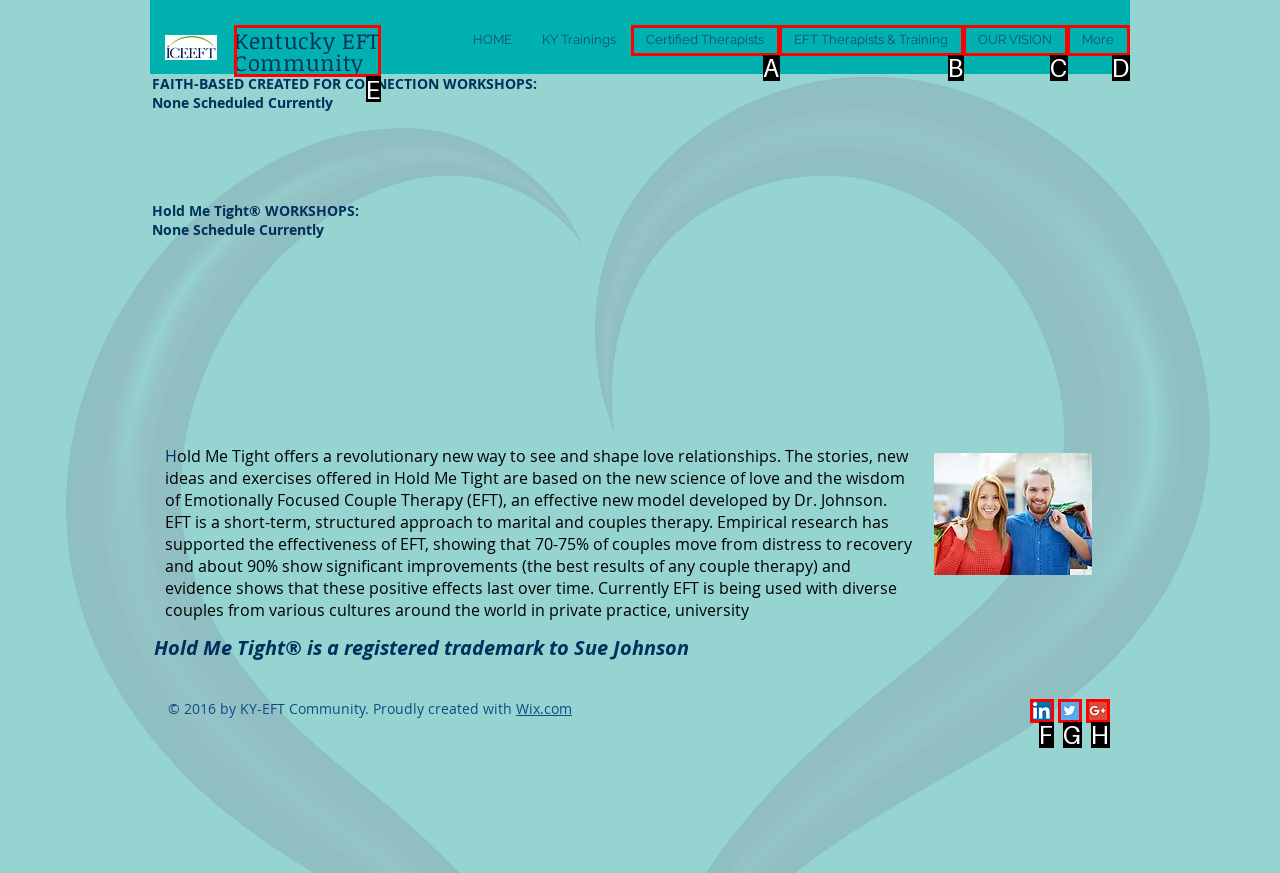Determine the letter of the UI element I should click on to complete the task: Click on Kentucky EFT Community from the provided choices in the screenshot.

E